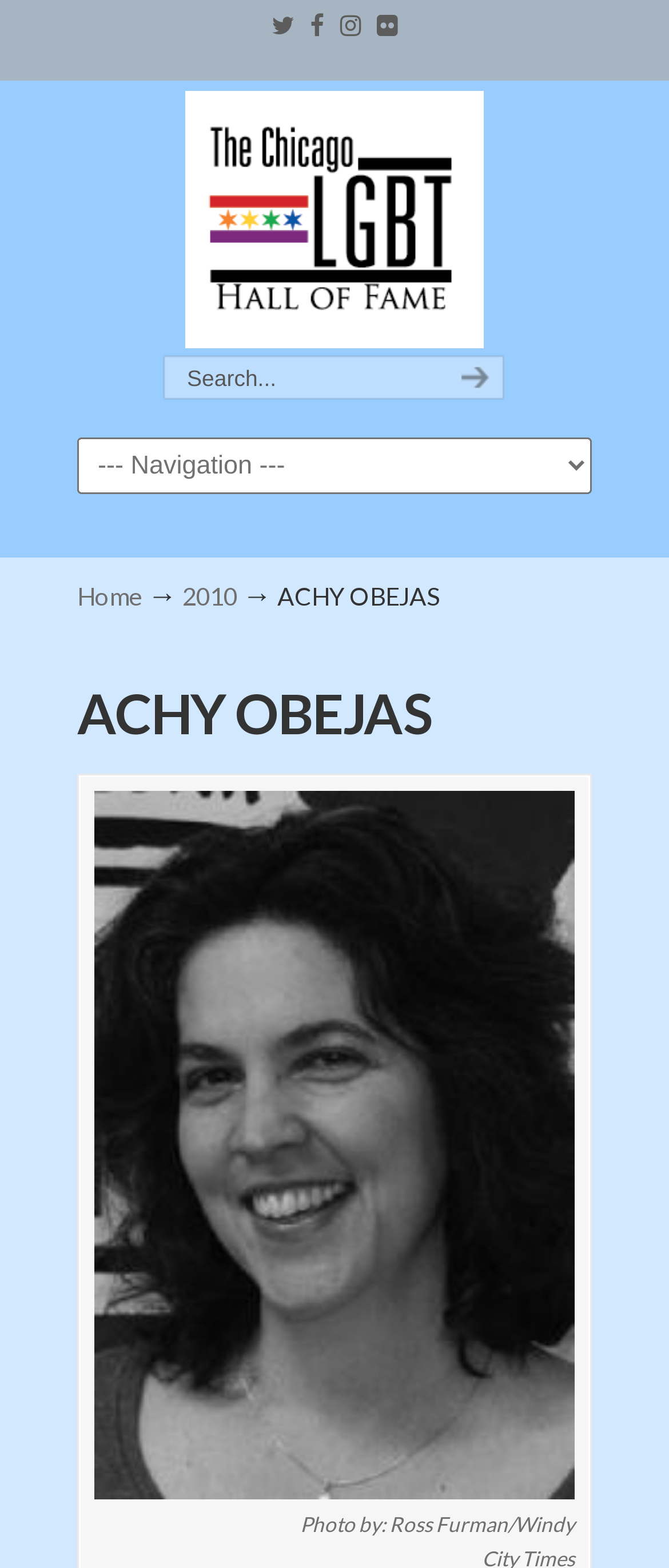Answer the question below with a single word or a brief phrase: 
What is the name of the hall of fame?

Chicago LGBT Hall of Fame